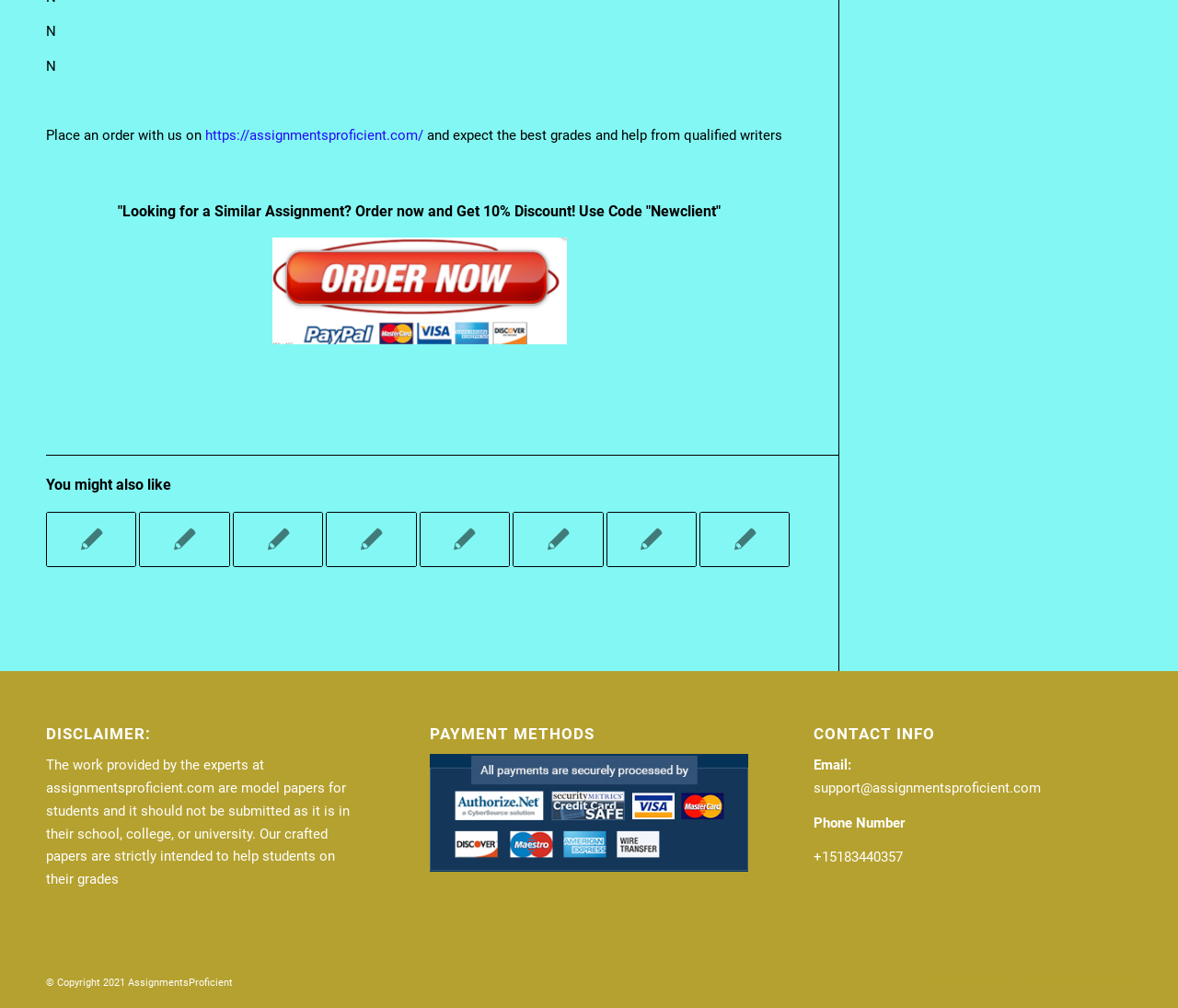Based on the image, please elaborate on the answer to the following question:
What is the website's main purpose?

The website's main purpose is to provide assignment help to students, as indicated by the text 'Place an order with us on' and the various links to different assignment topics.